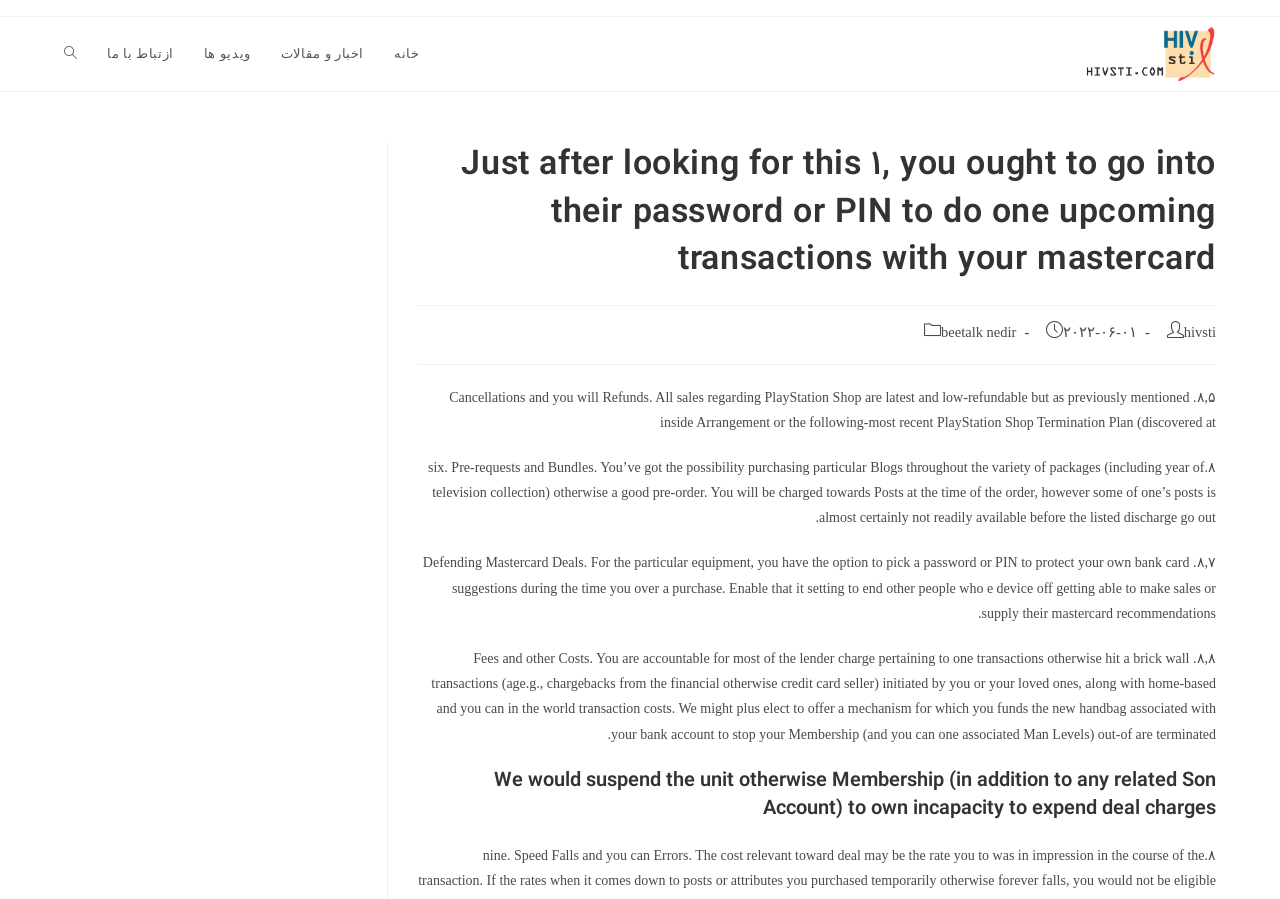What is the category of the post?
Answer the question with as much detail as possible.

I found the answer by looking at the post category section, where it says 'Post category:' and then the category name 'beetalk nedir' is mentioned.